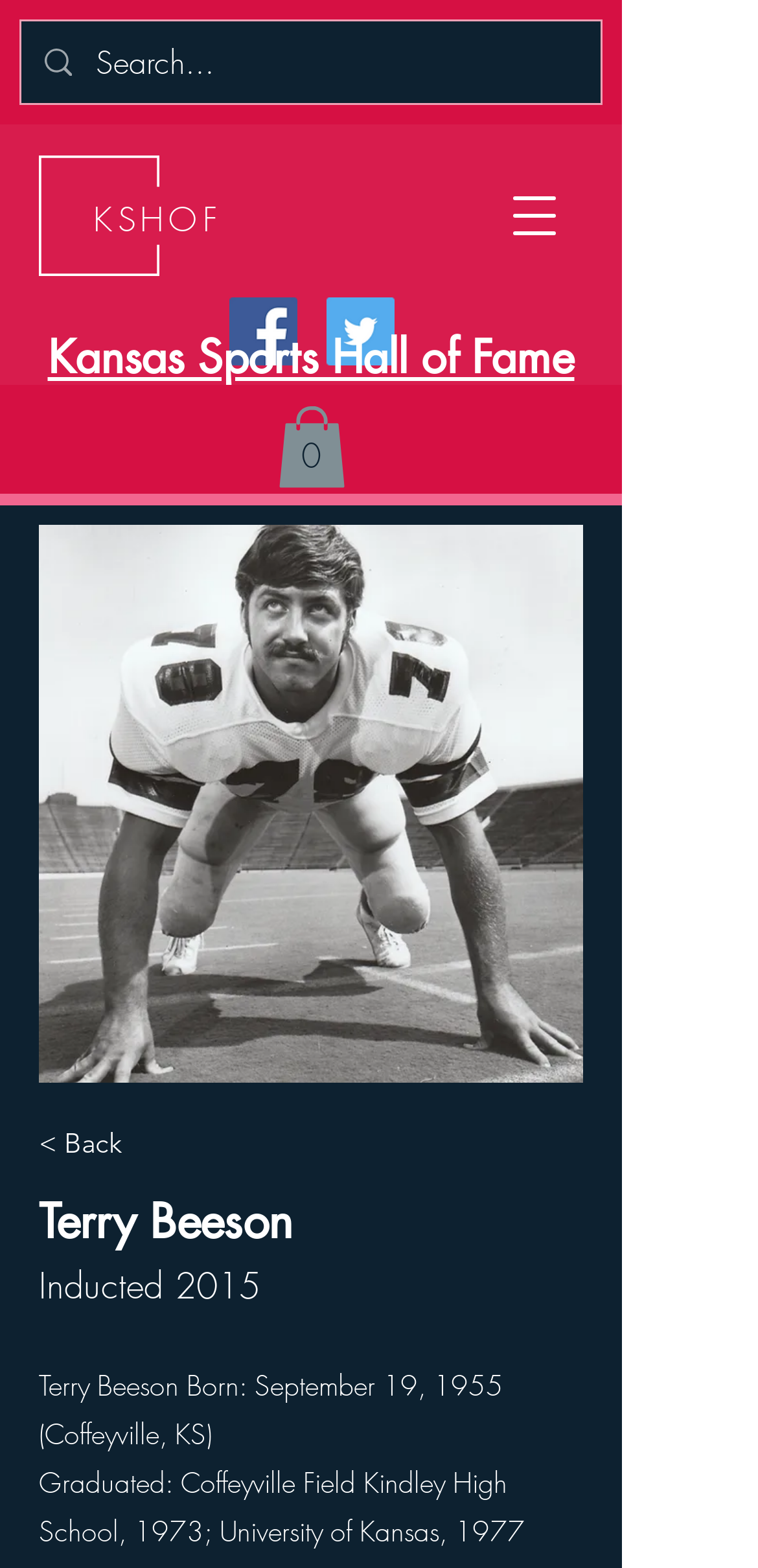What is the name of the high school Terry Beeson graduated from?
Based on the screenshot, provide your answer in one word or phrase.

Coffeyville Field Kindley High School